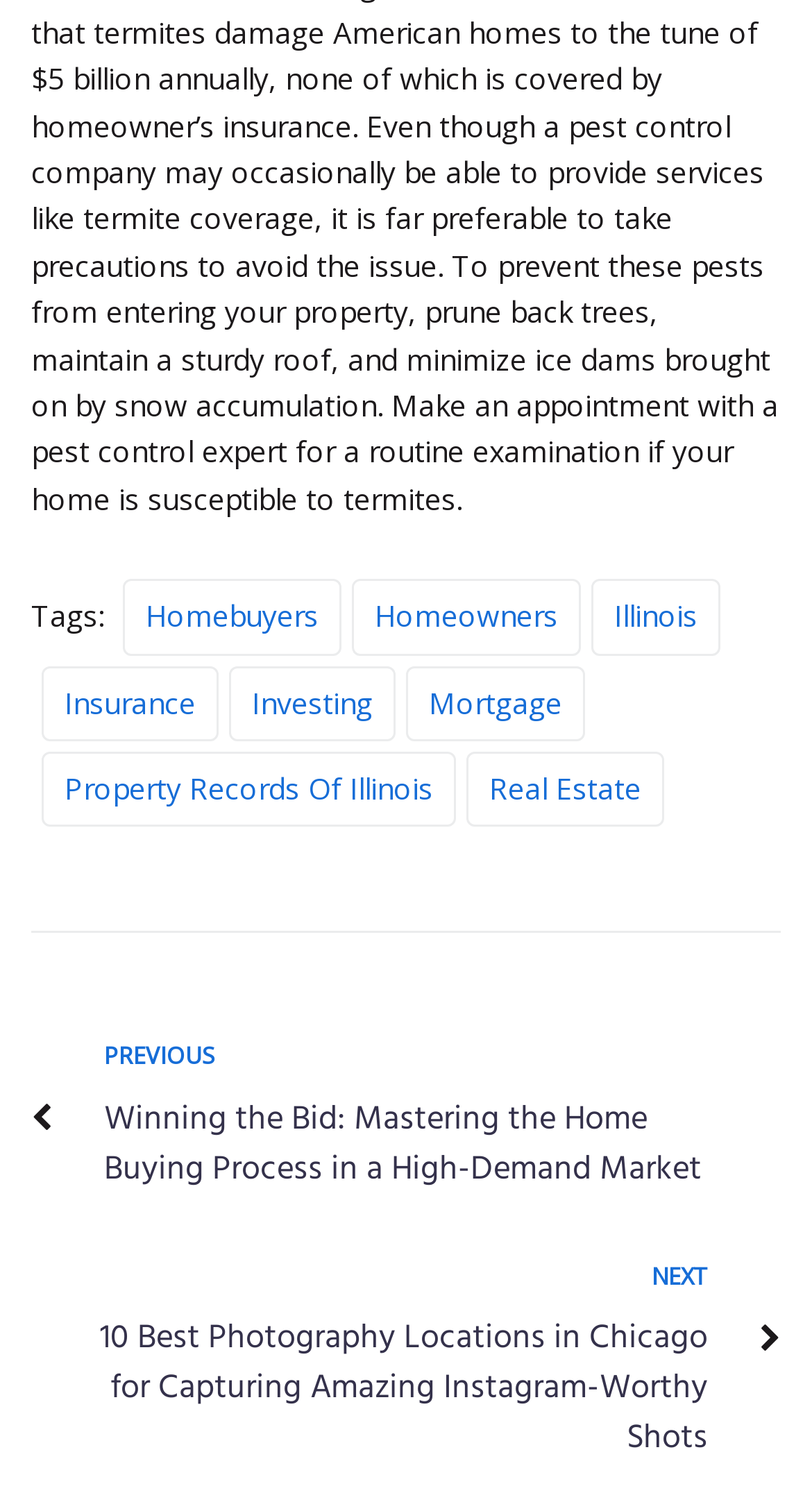Using the element description provided, determine the bounding box coordinates in the format (top-left x, top-left y, bottom-right x, bottom-right y). Ensure that all values are floating point numbers between 0 and 1. Element description: Famous Scots

None